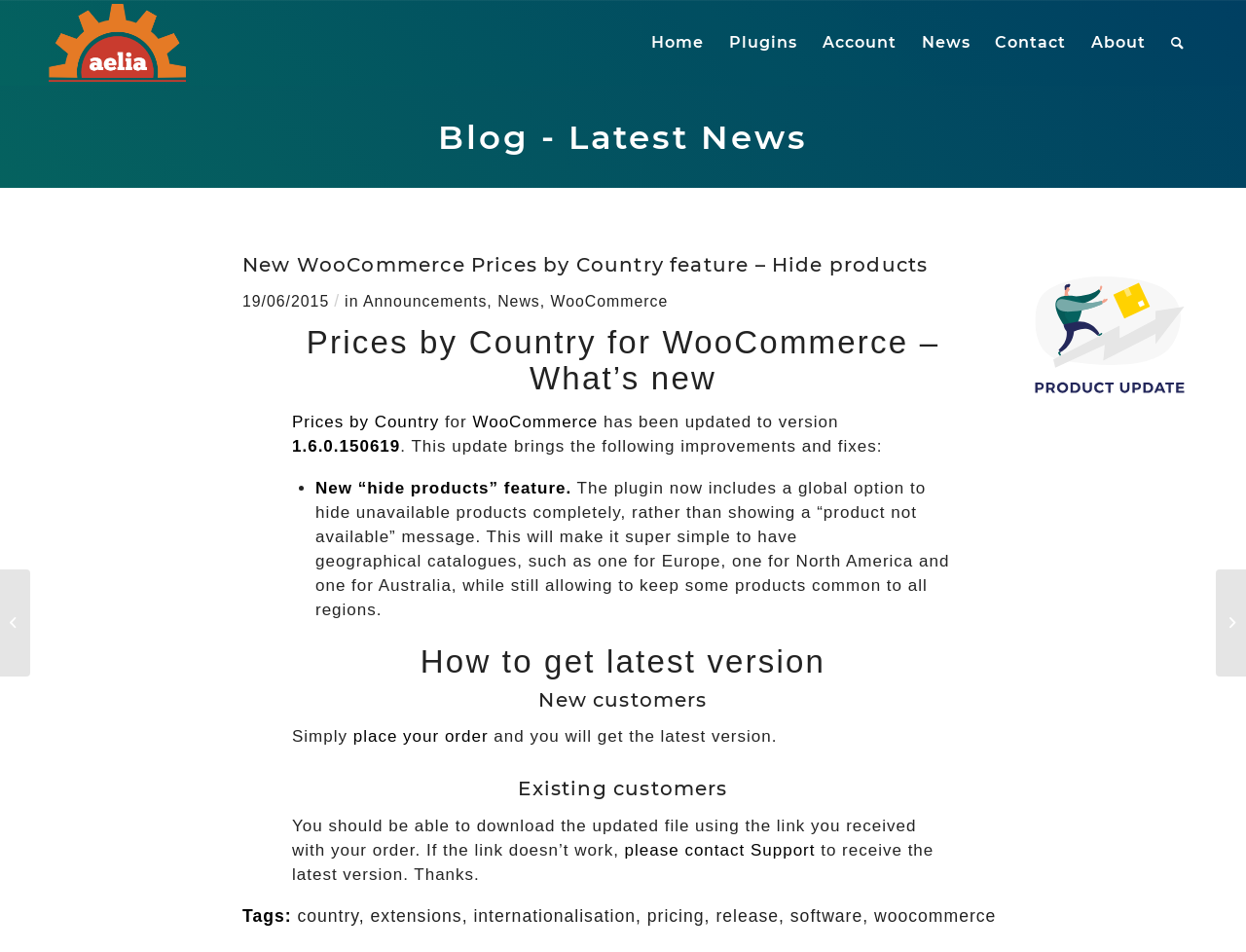Can you find and provide the main heading text of this webpage?

New WooCommerce Prices by Country feature – Hide products